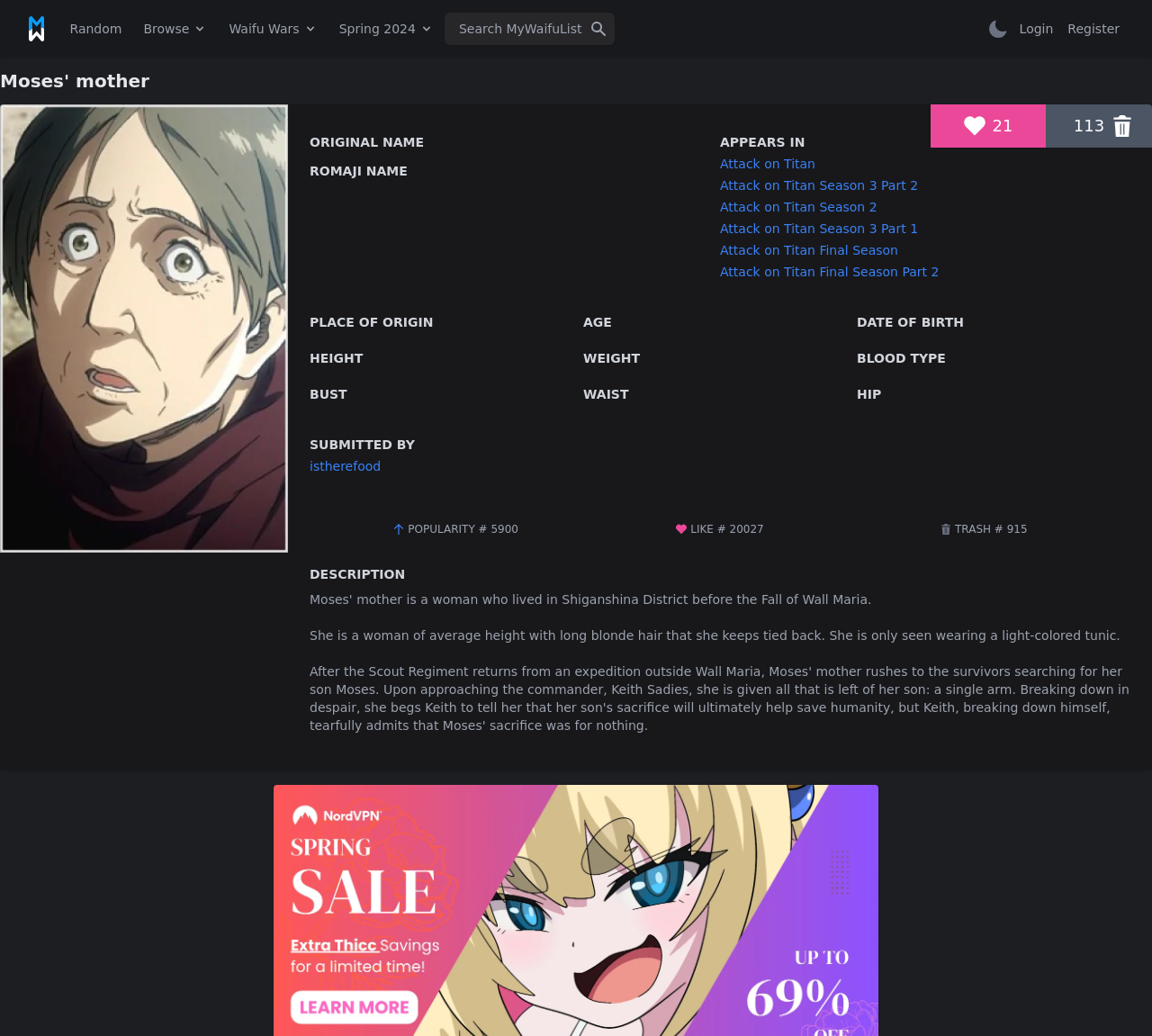Specify the bounding box coordinates for the region that must be clicked to perform the given instruction: "Toggle Light Theme".

[0.857, 0.017, 0.875, 0.038]